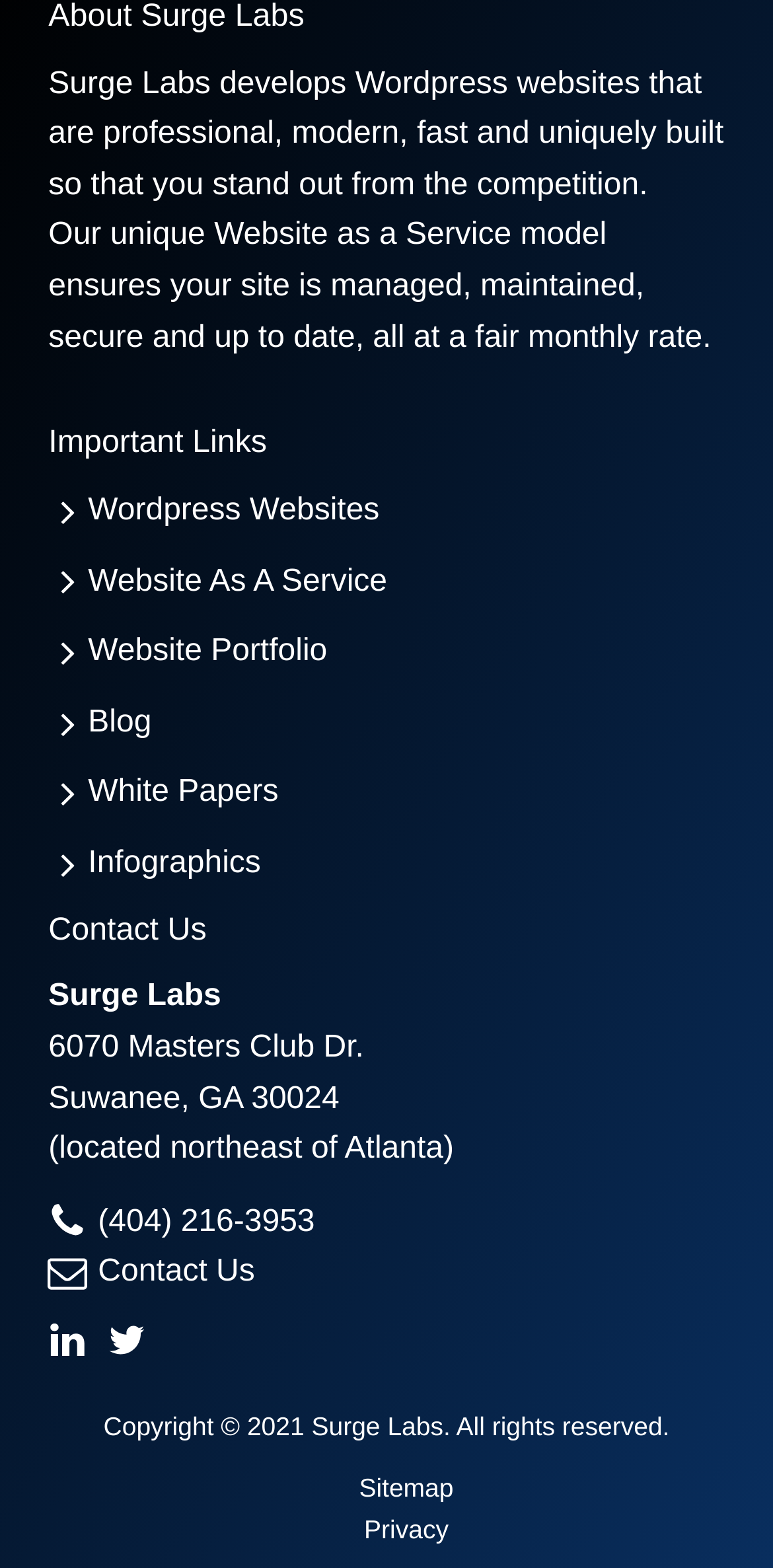What social media platforms does Surge Labs have?
Based on the visual information, provide a detailed and comprehensive answer.

Surge Labs has social media presence on LinkedIn and Twitter, as indicated by the SvgRoot elements with IDs 196 and 197, which contain the respective logos of the two platforms.